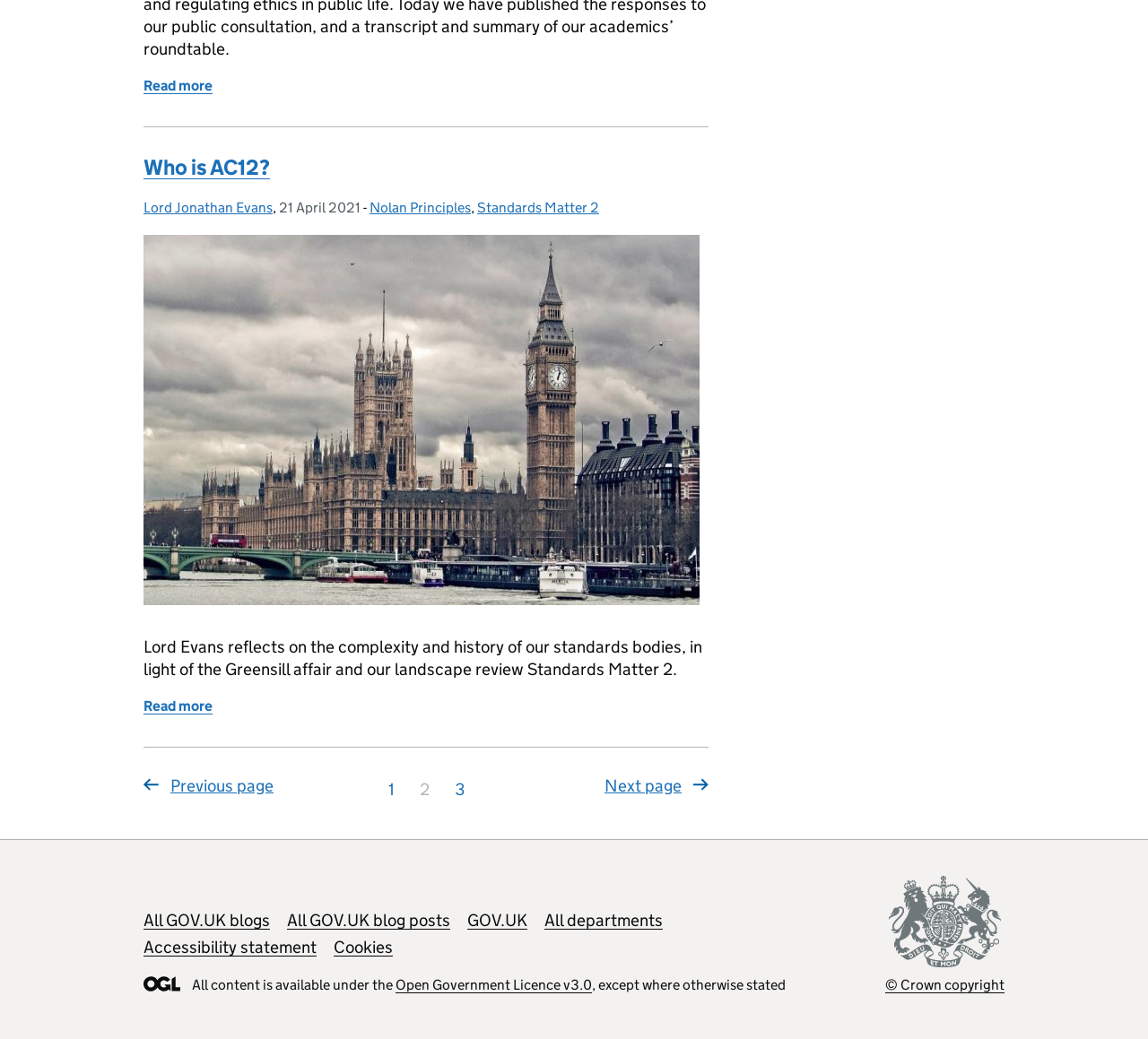Please identify the bounding box coordinates of the element I should click to complete this instruction: 'Go to previous page'. The coordinates should be given as four float numbers between 0 and 1, like this: [left, top, right, bottom].

[0.125, 0.745, 0.256, 0.767]